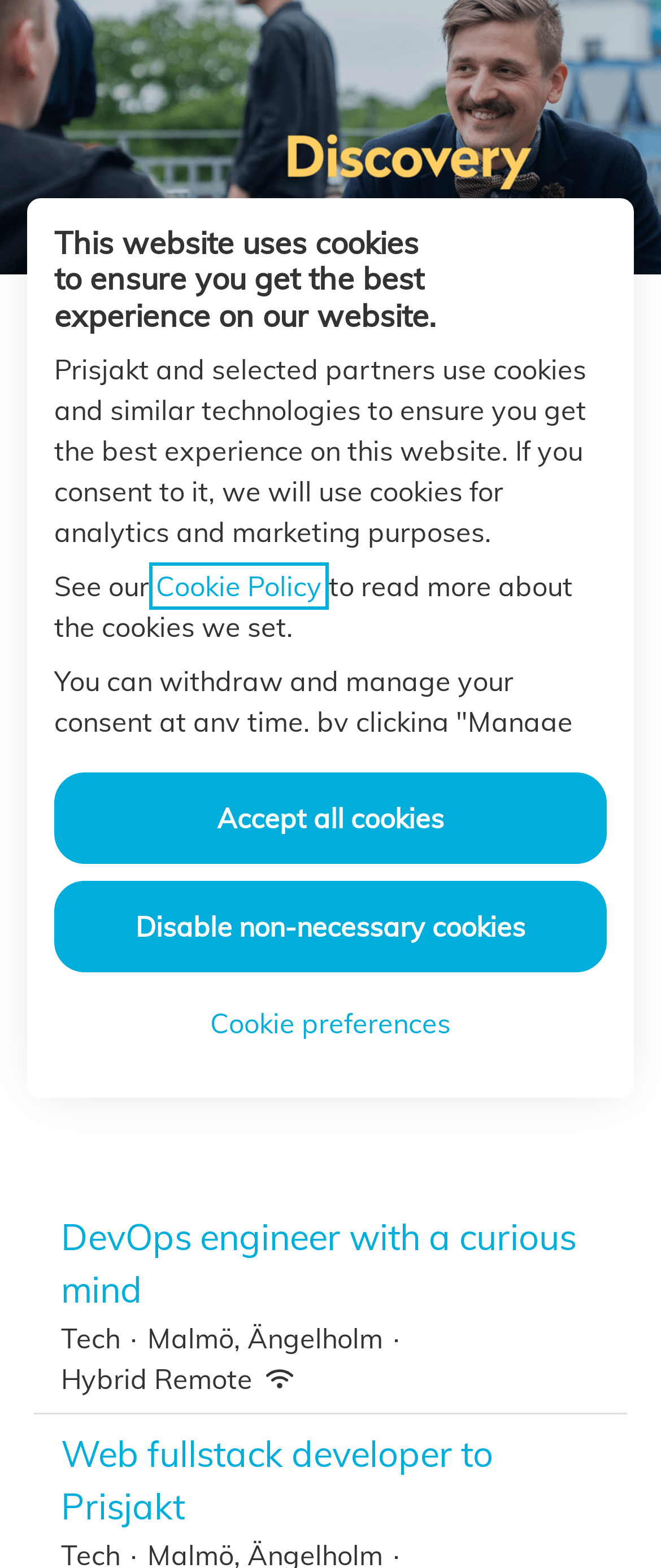Using the provided element description "Accept all cookies", determine the bounding box coordinates of the UI element.

[0.082, 0.493, 0.918, 0.551]